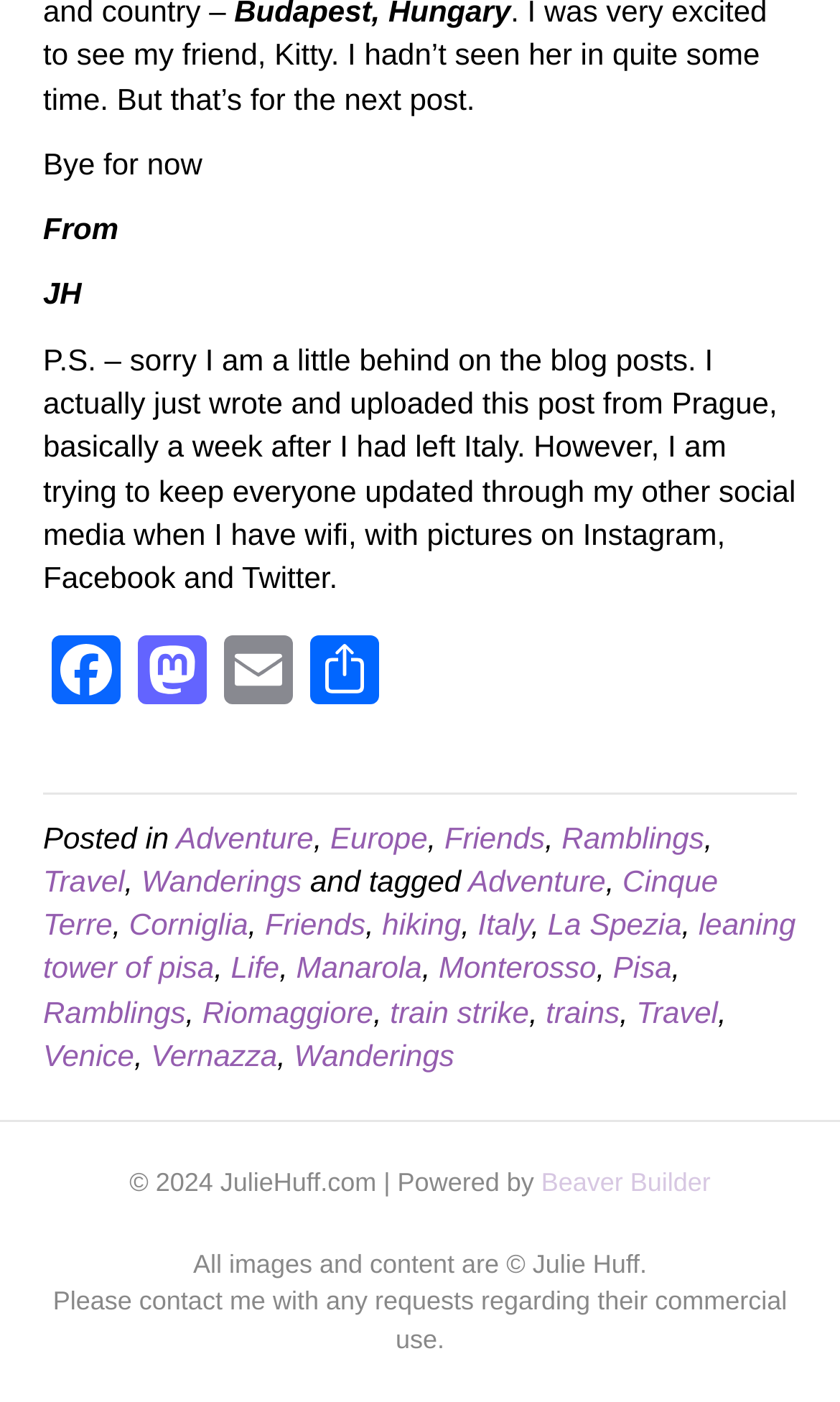What is the category of the blog post?
Answer the question with as much detail as possible.

The categories are mentioned as links at the bottom of the webpage, including 'Adventure', 'Europe', and 'Travel'.